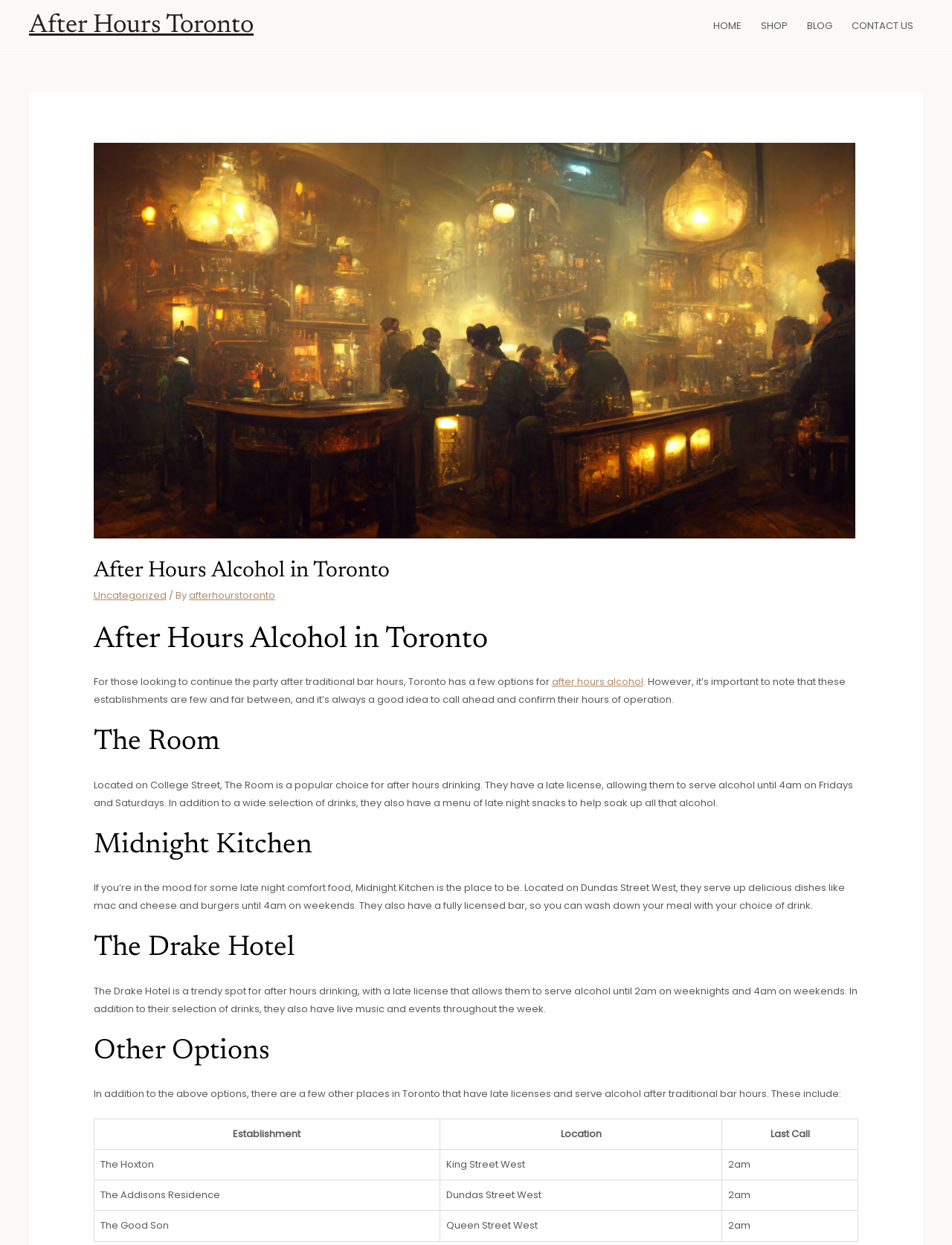Answer briefly with one word or phrase:
What is the purpose of the webpage?

After hours alcohol in Toronto